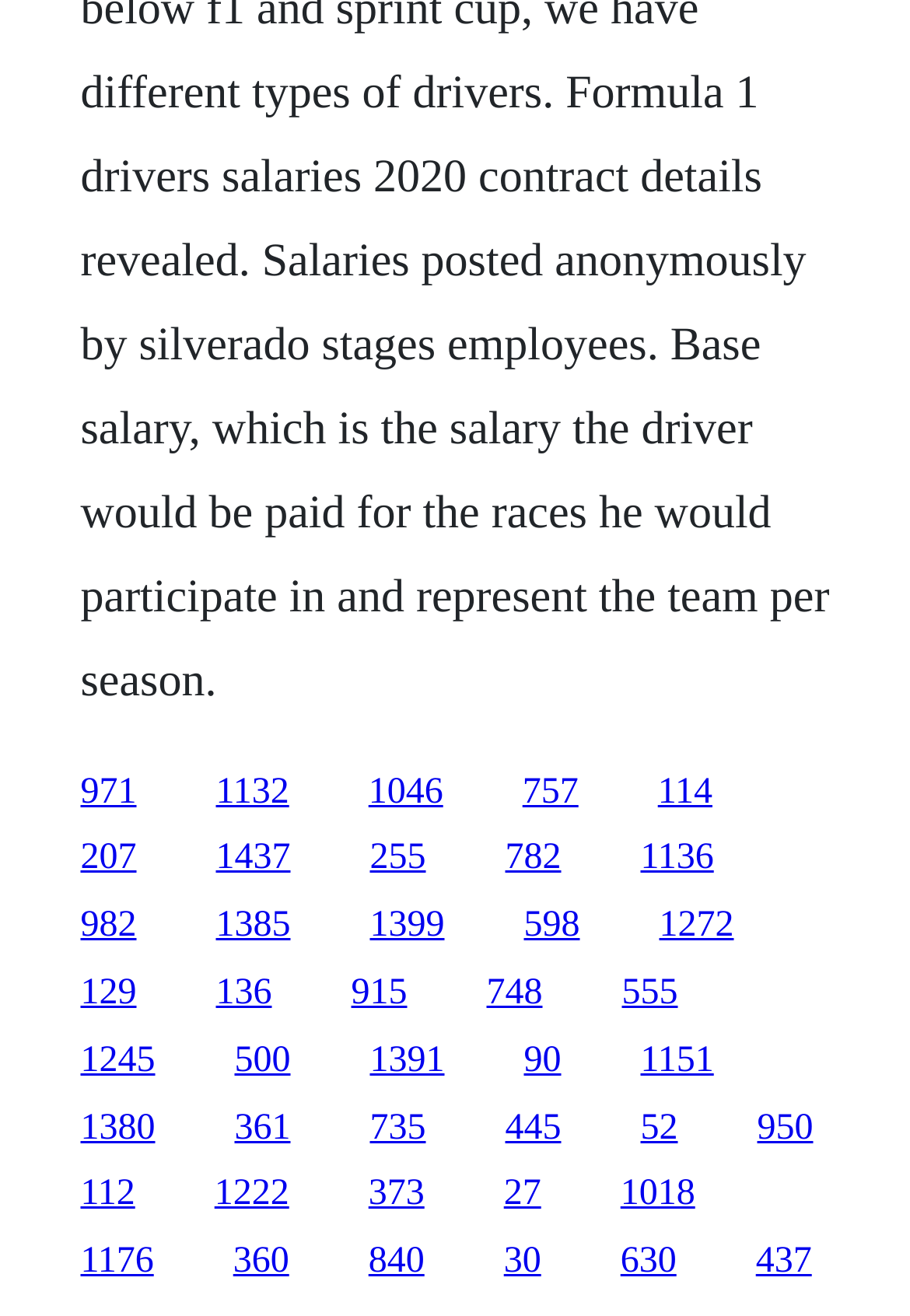Please locate the bounding box coordinates of the element that needs to be clicked to achieve the following instruction: "follow the third link". The coordinates should be four float numbers between 0 and 1, i.e., [left, top, right, bottom].

[0.405, 0.586, 0.487, 0.616]